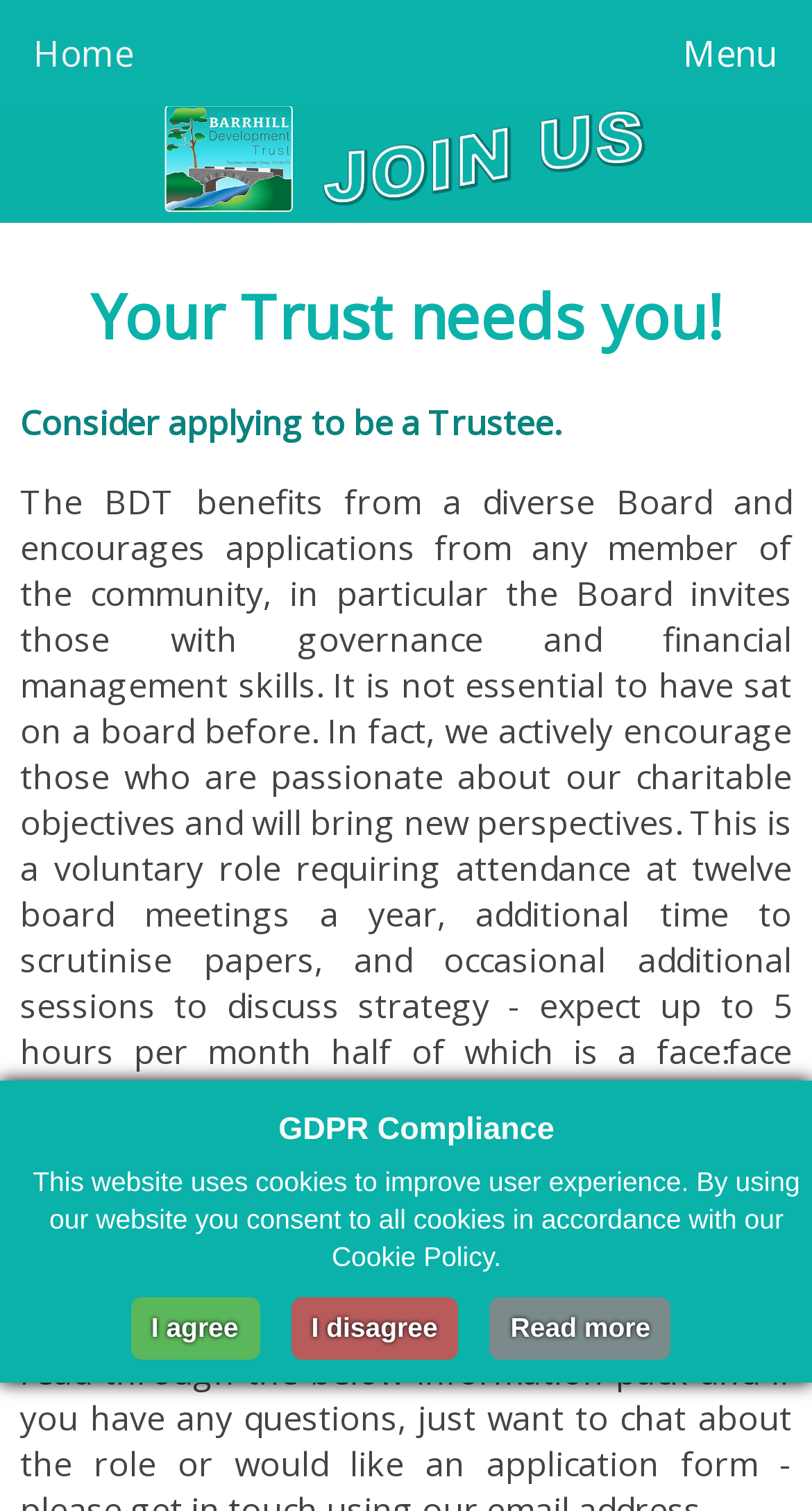Identify the bounding box coordinates for the UI element that matches this description: "Home".

[0.0, 0.0, 0.205, 0.07]